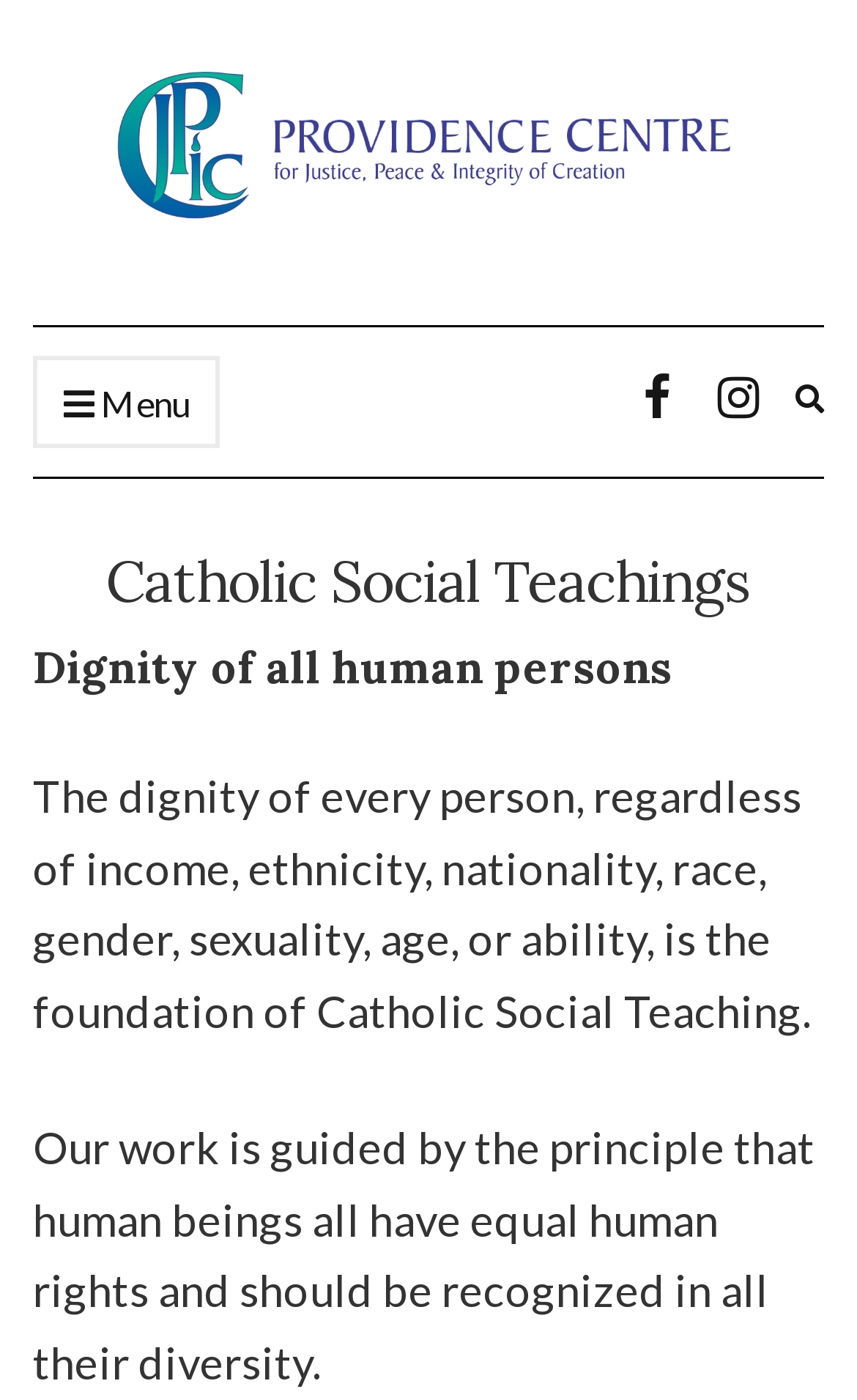Answer the following in one word or a short phrase: 
What principle guides the work of this organization?

Equal human rights